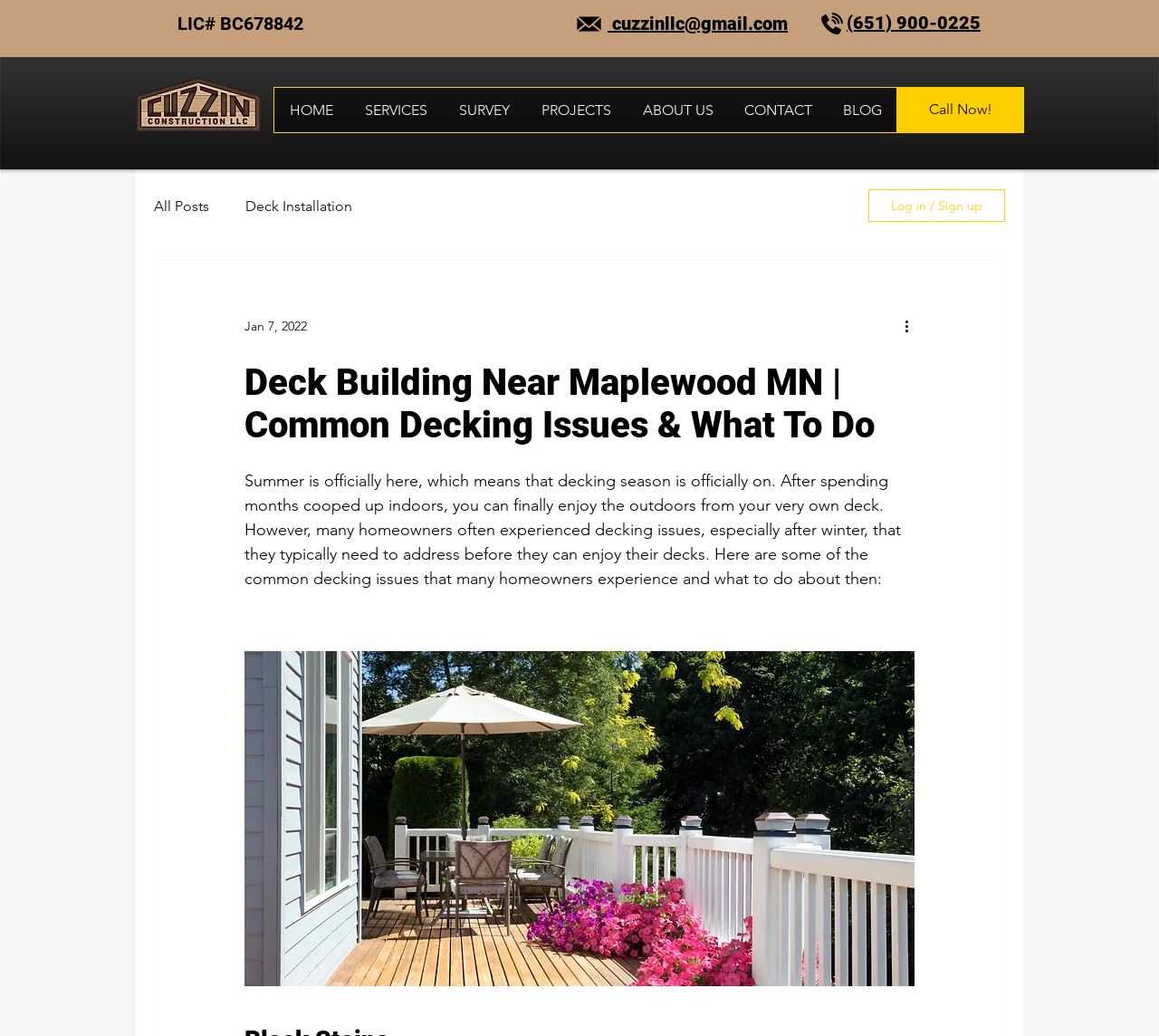What is the phone number to call for deck building services?
Based on the image, provide a one-word or brief-phrase response.

(651) 900-0225